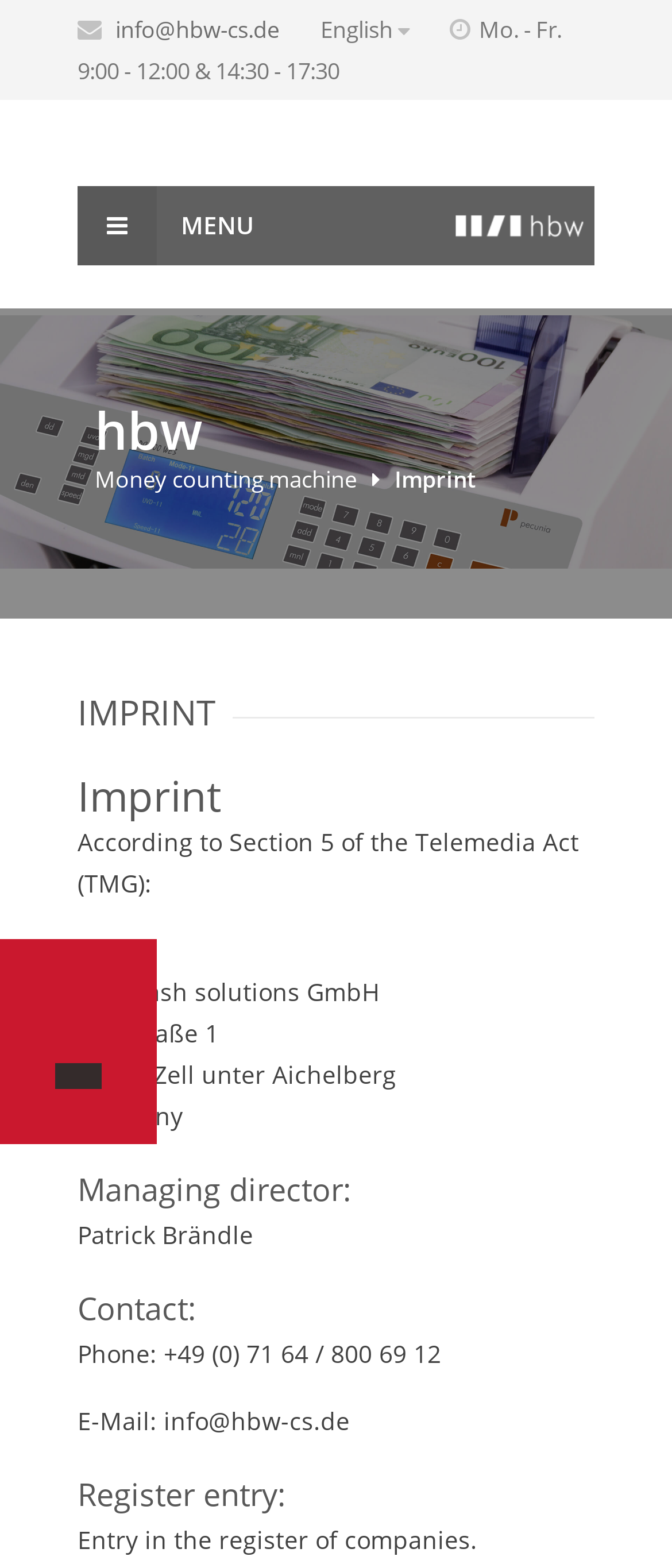What is the company name?
Provide a thorough and detailed answer to the question.

The company name can be found in the imprint section of the webpage, specifically in the static text element that says 'hbw cash solutions GmbH'.